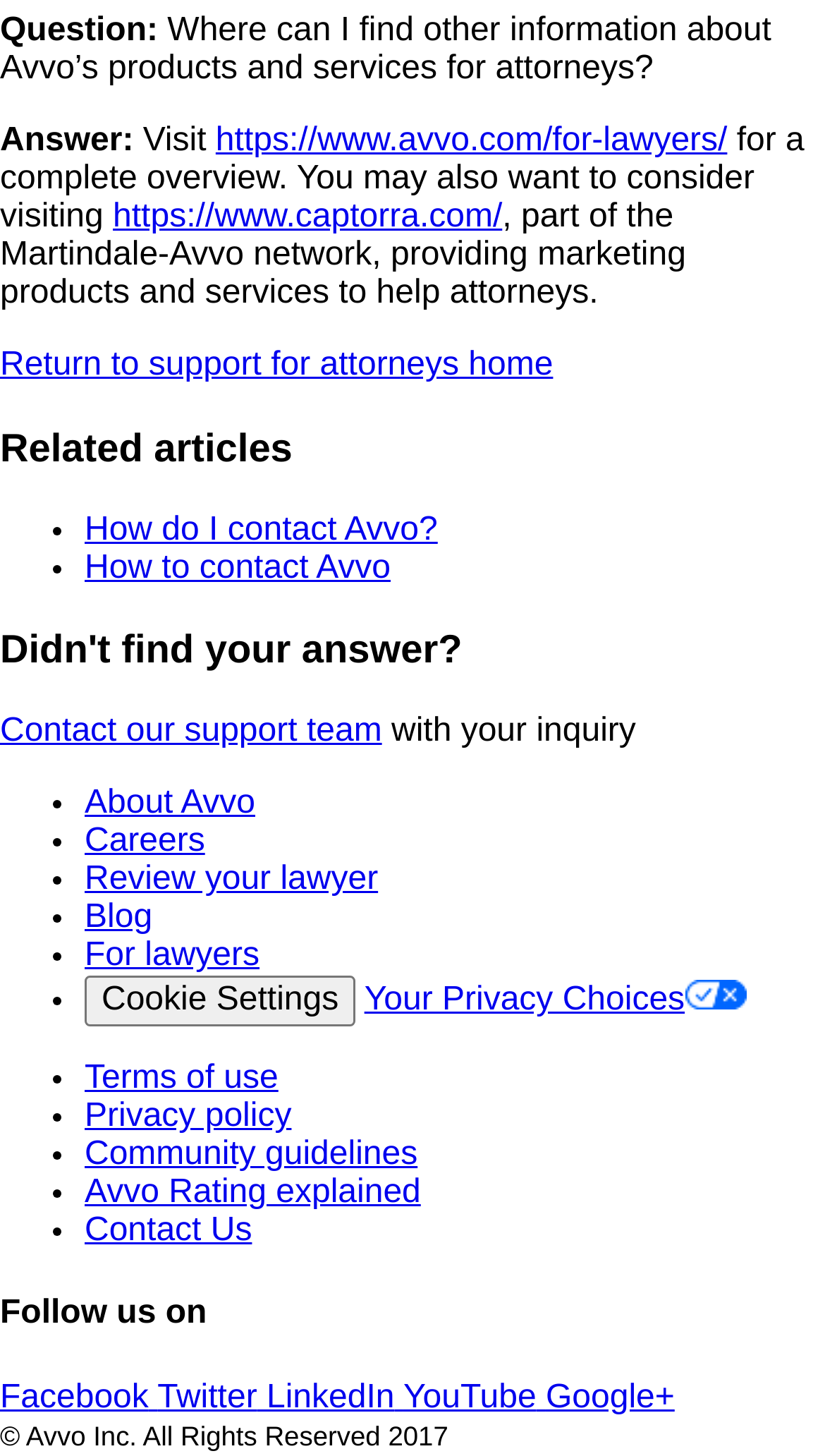Locate the bounding box coordinates of the element that needs to be clicked to carry out the instruction: "Click on 'Return to support for attorneys home'". The coordinates should be given as four float numbers ranging from 0 to 1, i.e., [left, top, right, bottom].

[0.0, 0.239, 0.67, 0.264]